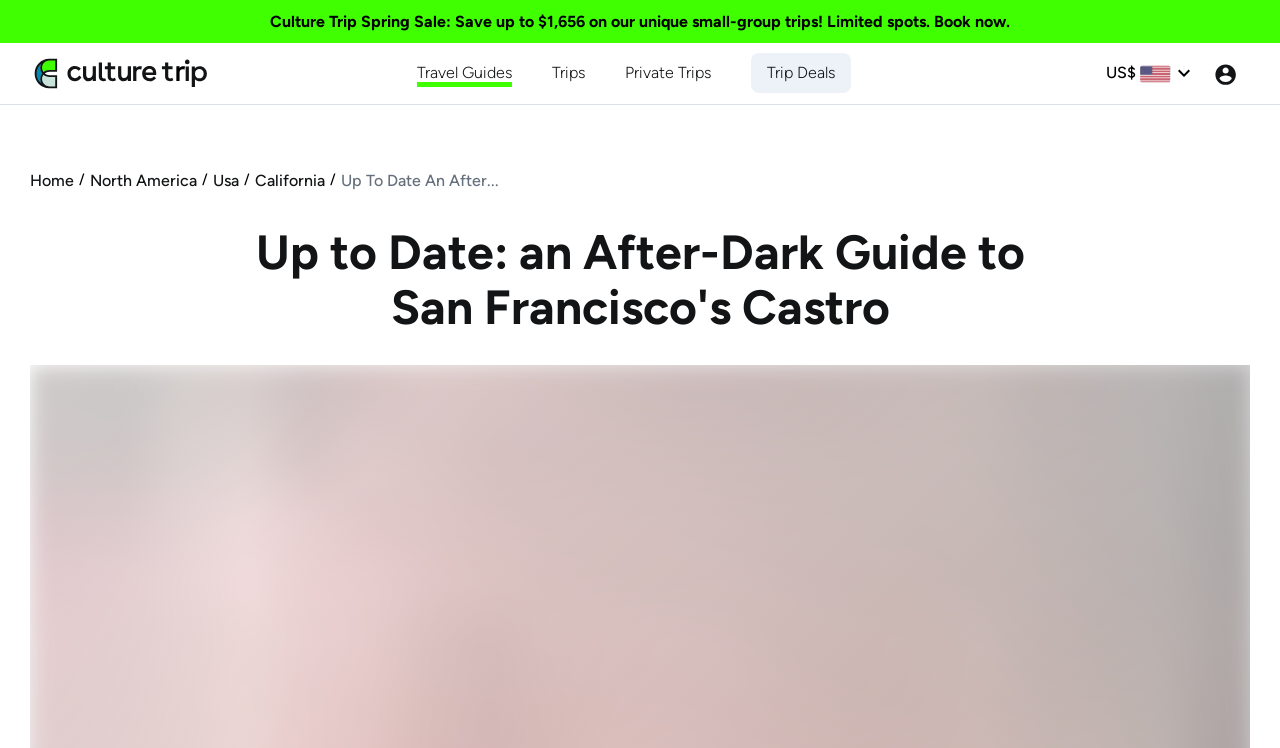Please provide a detailed answer to the question below by examining the image:
What is the logo of the website?

I determined this by looking at the image with the description 'culture trip logo full' and its bounding box coordinates [0.025, 0.068, 0.166, 0.128], which suggests it is a prominent logo at the top of the webpage.